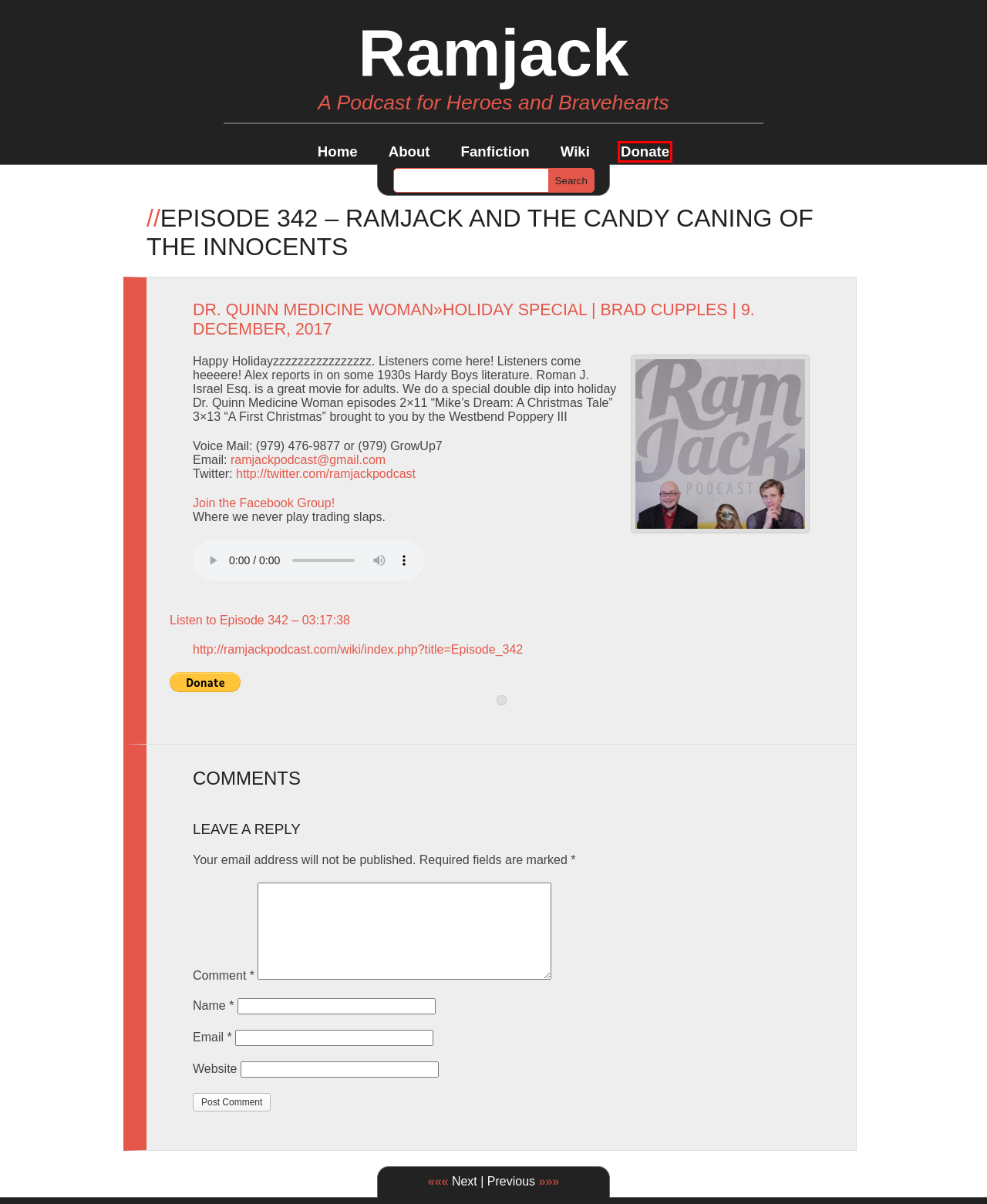Inspect the screenshot of a webpage with a red rectangle bounding box. Identify the webpage description that best corresponds to the new webpage after clicking the element inside the bounding box. Here are the candidates:
A. Ramjack
B. Donate | Ramjack
C. About | Ramjack
D. Dr. Quinn Medicine Woman | Ramjack
E. Fanfiction | Ramjack
F. Episode 343 – Ramjack and the Silent Ride of the Solstice Bandit | Ramjack
G. Holiday Special | Ramjack
H. Brad Cupples | Ramjack

B